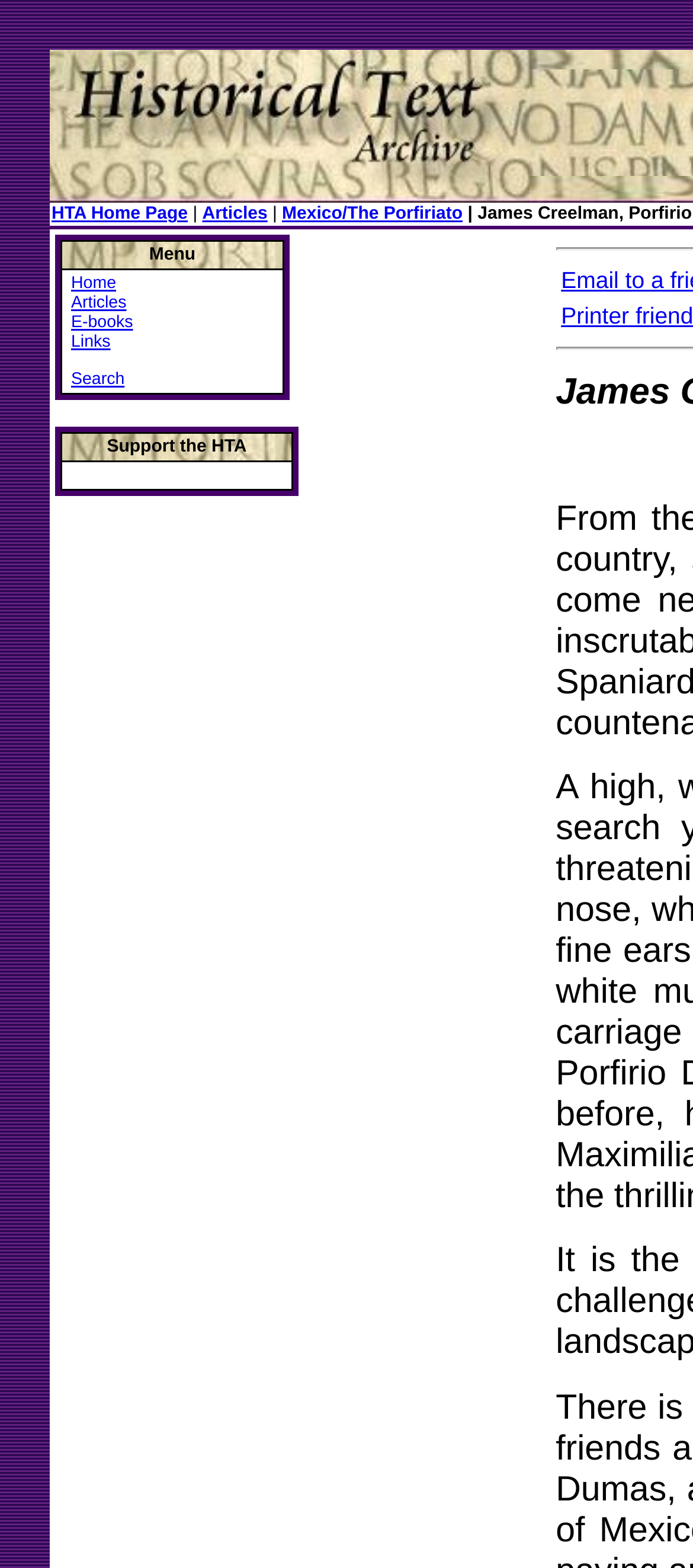Use one word or a short phrase to answer the question provided: 
What is the theme of the third link on the top?

Mexico/The Porfiriato